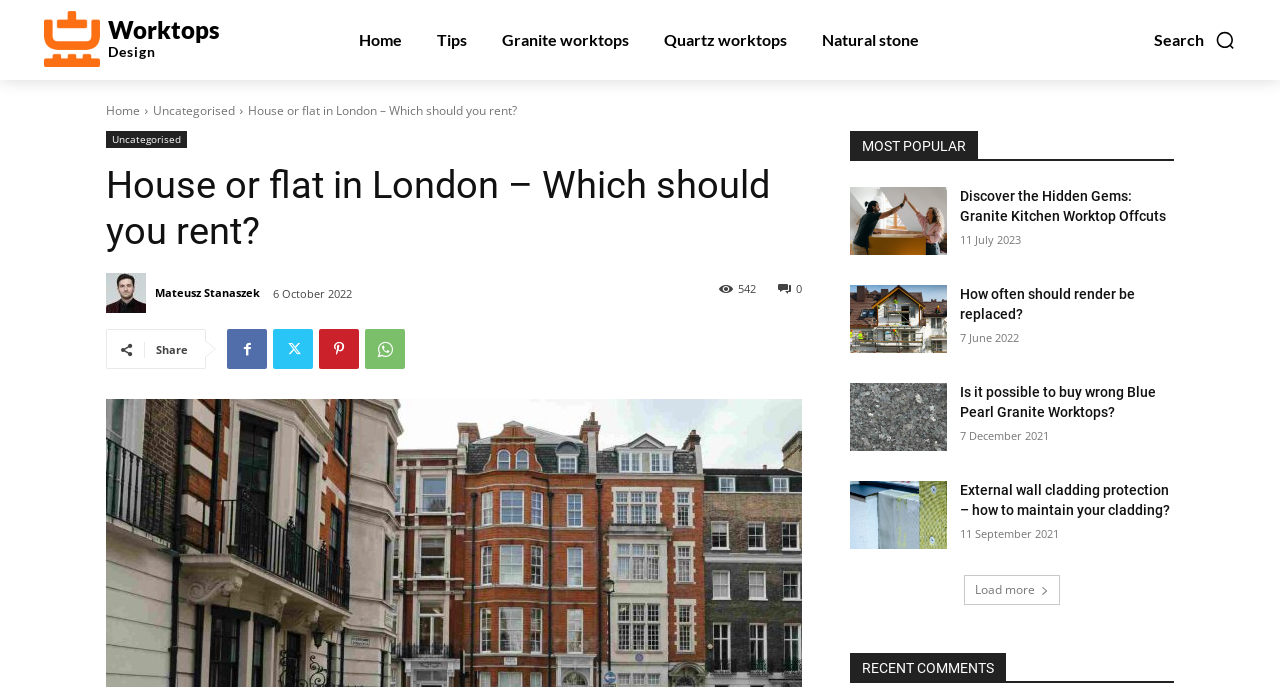How many articles are listed under 'MOST POPULAR'?
Please give a detailed and elaborate explanation in response to the question.

I counted the number of links under the 'MOST POPULAR' heading, which are 'Discover the Hidden Gems: Granite Kitchen Worktop Offcuts', 'How often should render be replaced?', 'Is it possible to buy wrong Blue Pearl Granite Worktops?', 'External wall cladding protection – how to maintain your cladding?', and found that there are 5 articles listed.